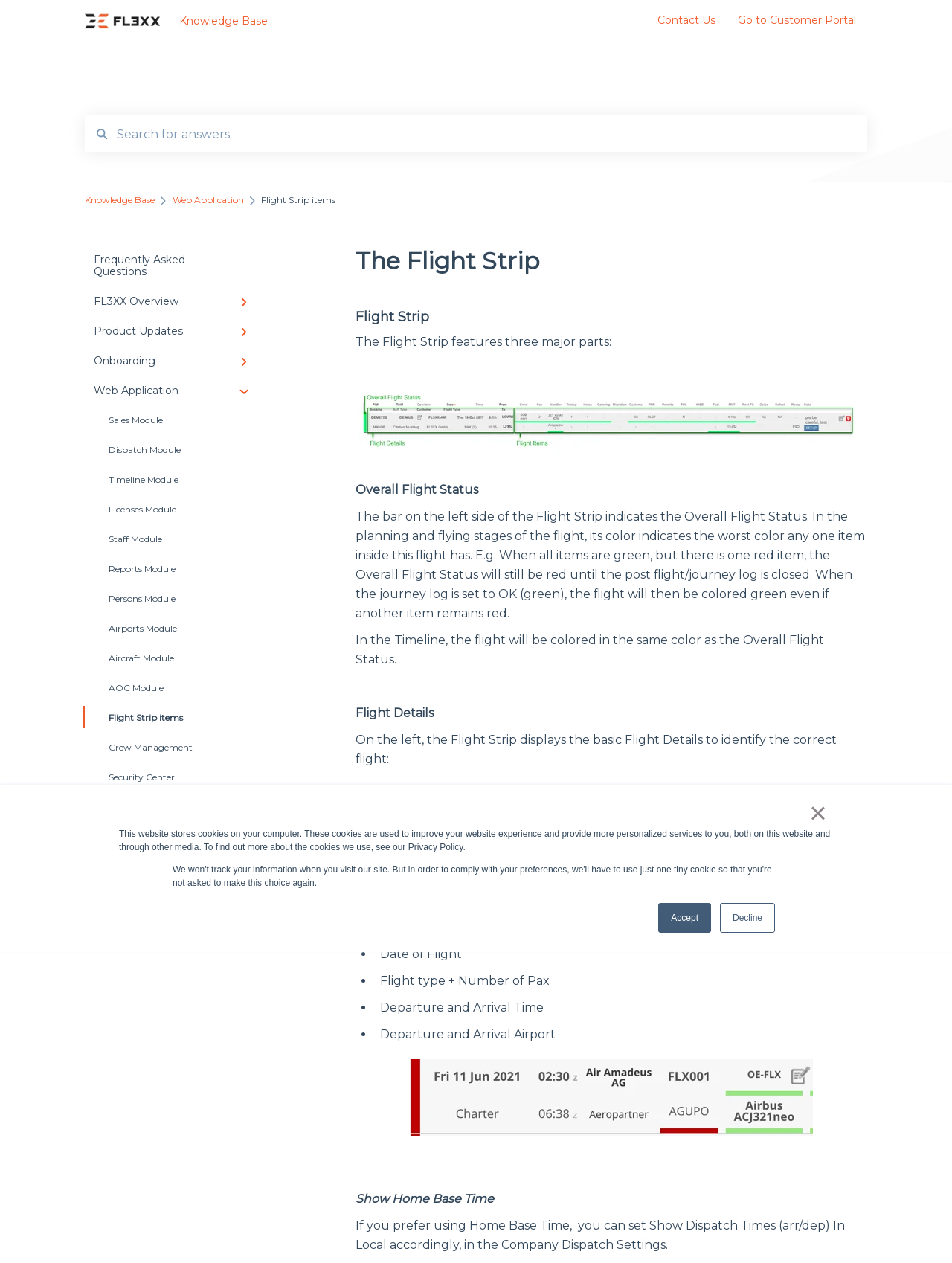Determine the bounding box coordinates of the element that should be clicked to execute the following command: "Search for answers".

[0.113, 0.093, 0.888, 0.119]